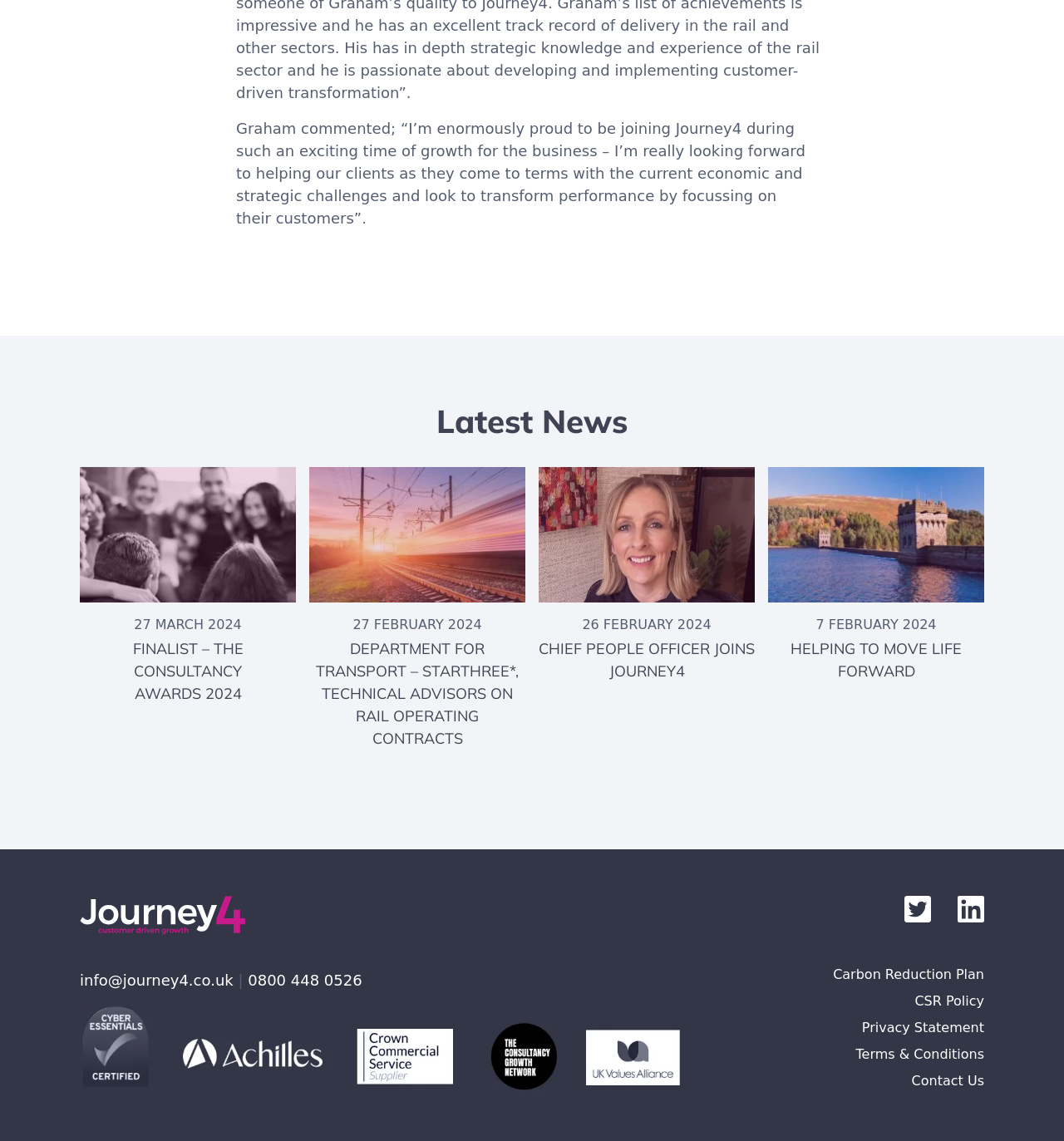Determine the bounding box coordinates of the section to be clicked to follow the instruction: "View the article about being a finalist for the Consultancy Awards 2024". The coordinates should be given as four float numbers between 0 and 1, formatted as [left, top, right, bottom].

[0.075, 0.409, 0.278, 0.63]